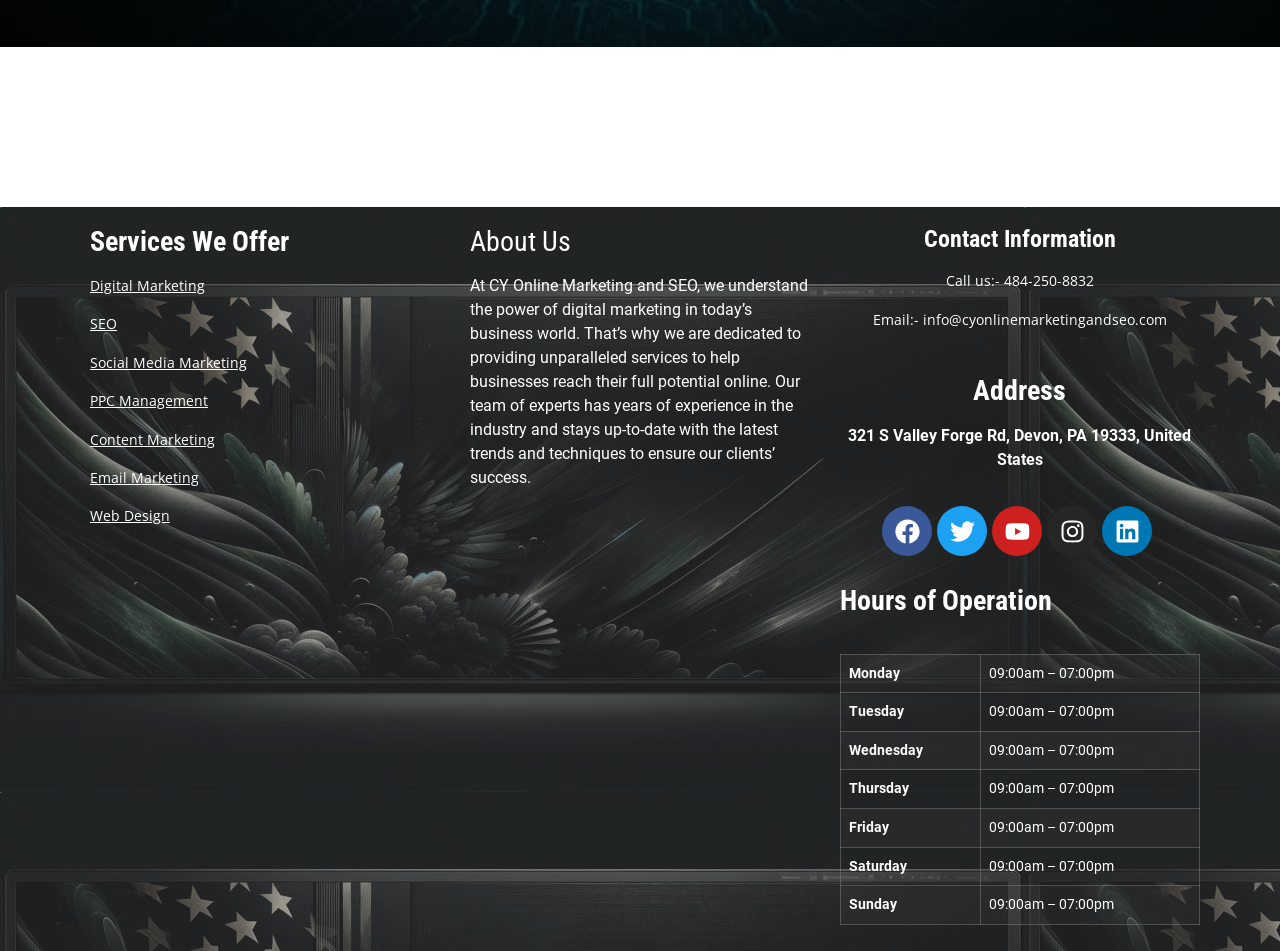What social media platforms does CY Online Marketing and SEO have a presence on?
Could you please answer the question thoroughly and with as much detail as possible?

I saw a section with links to various social media platforms, including Facebook, Twitter, Youtube, Instagram, and Linkedin, indicating that CY Online Marketing and SEO has a presence on these platforms.